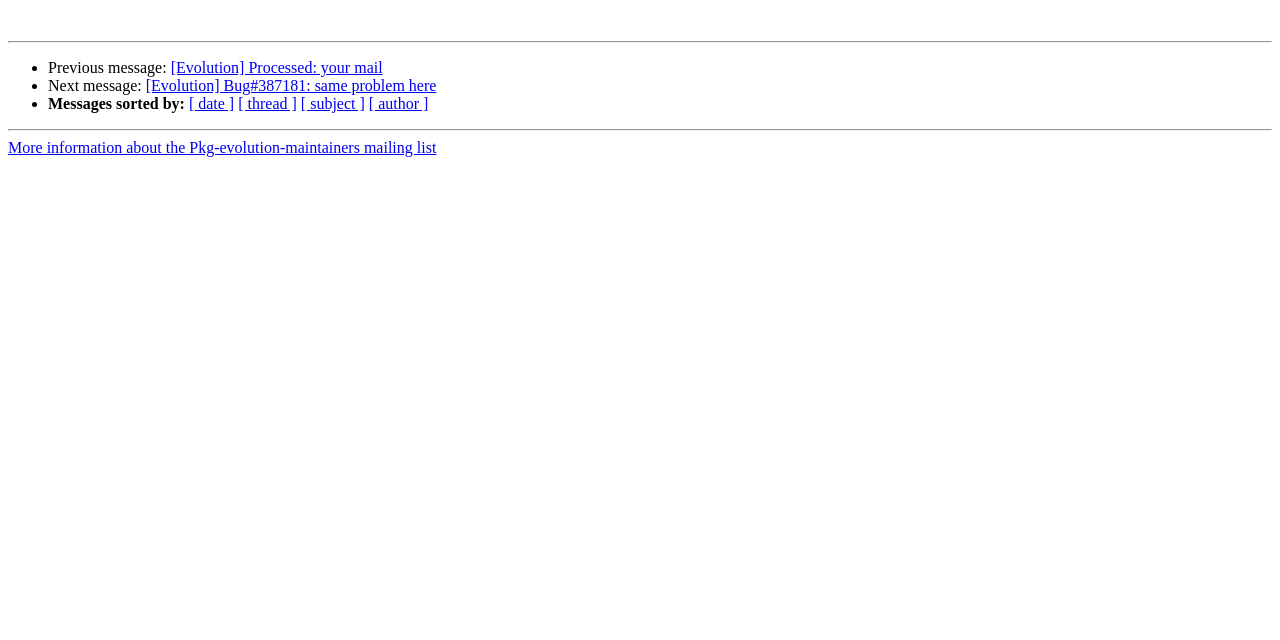Given the element description "[ thread ]" in the screenshot, predict the bounding box coordinates of that UI element.

[0.186, 0.149, 0.232, 0.176]